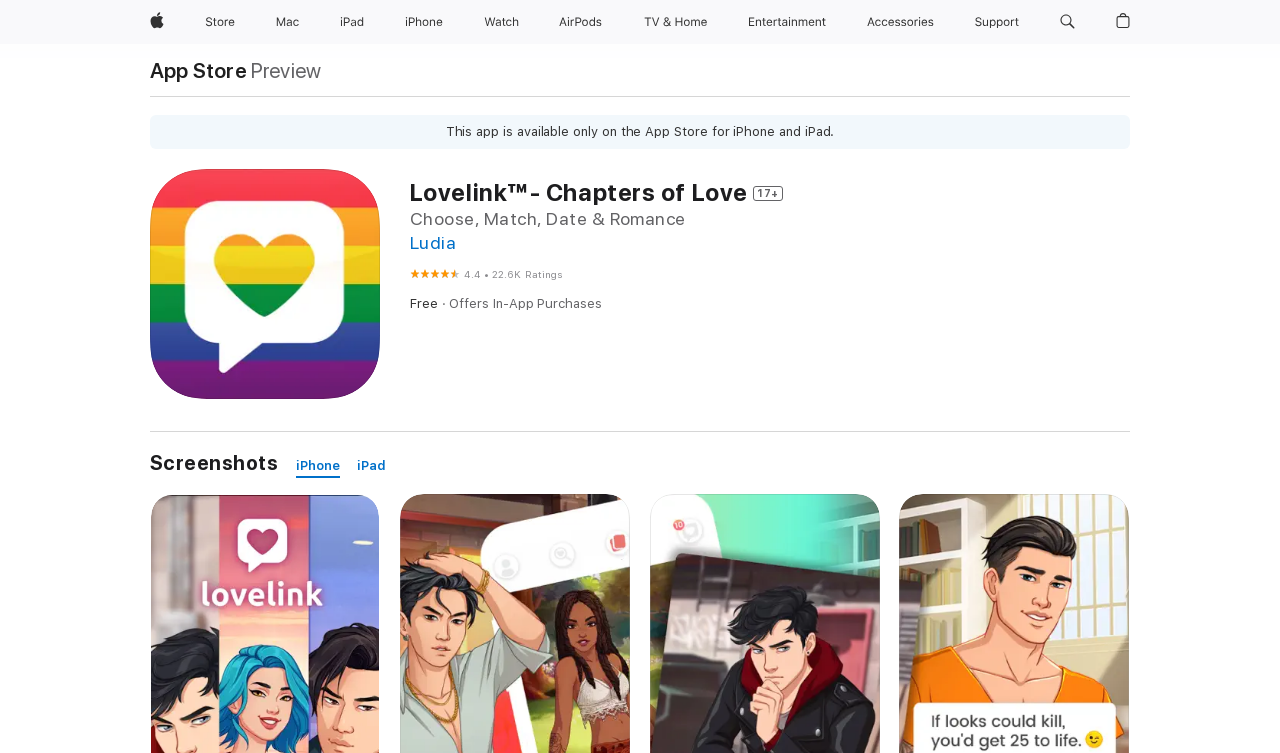What is the price of Lovelink™- Chapters of Love?
From the screenshot, supply a one-word or short-phrase answer.

Free